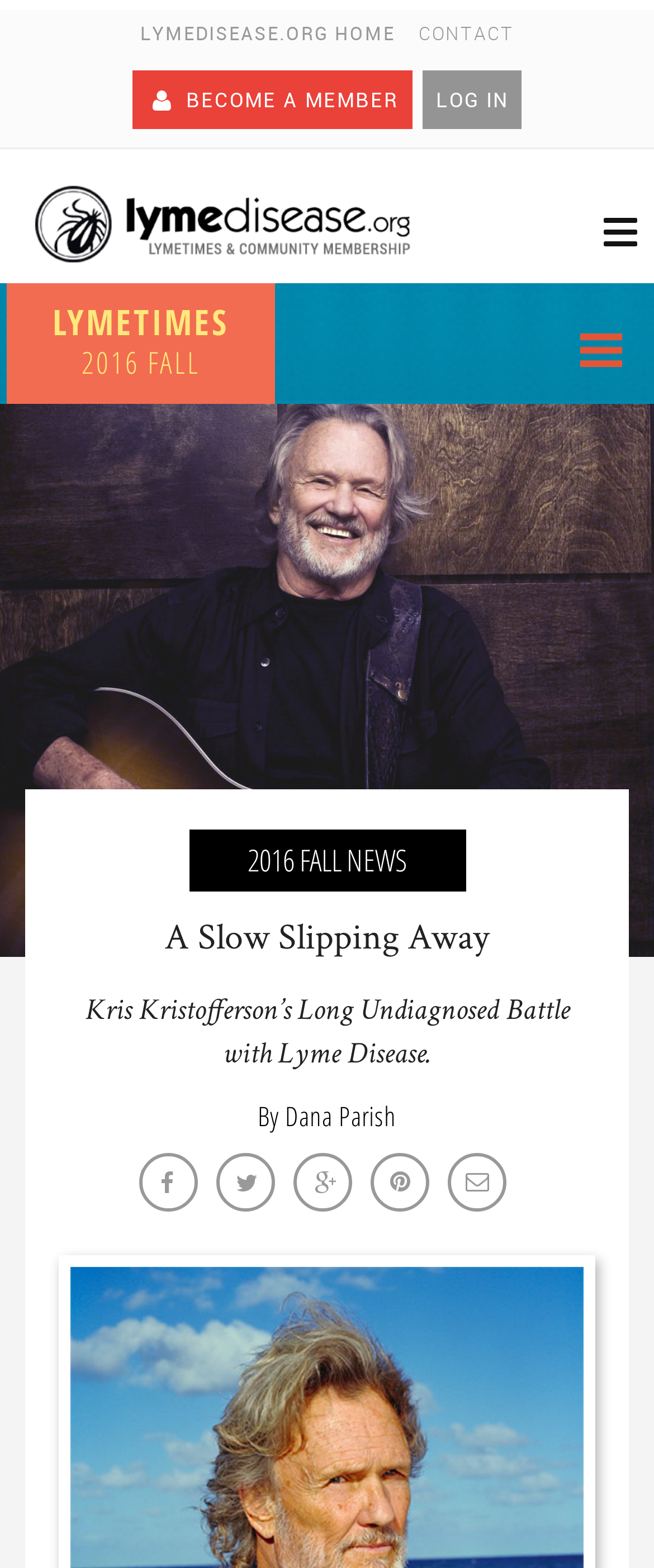Identify the bounding box coordinates of the element to click to follow this instruction: 'log in'. Ensure the coordinates are four float values between 0 and 1, provided as [left, top, right, bottom].

[0.646, 0.044, 0.797, 0.082]